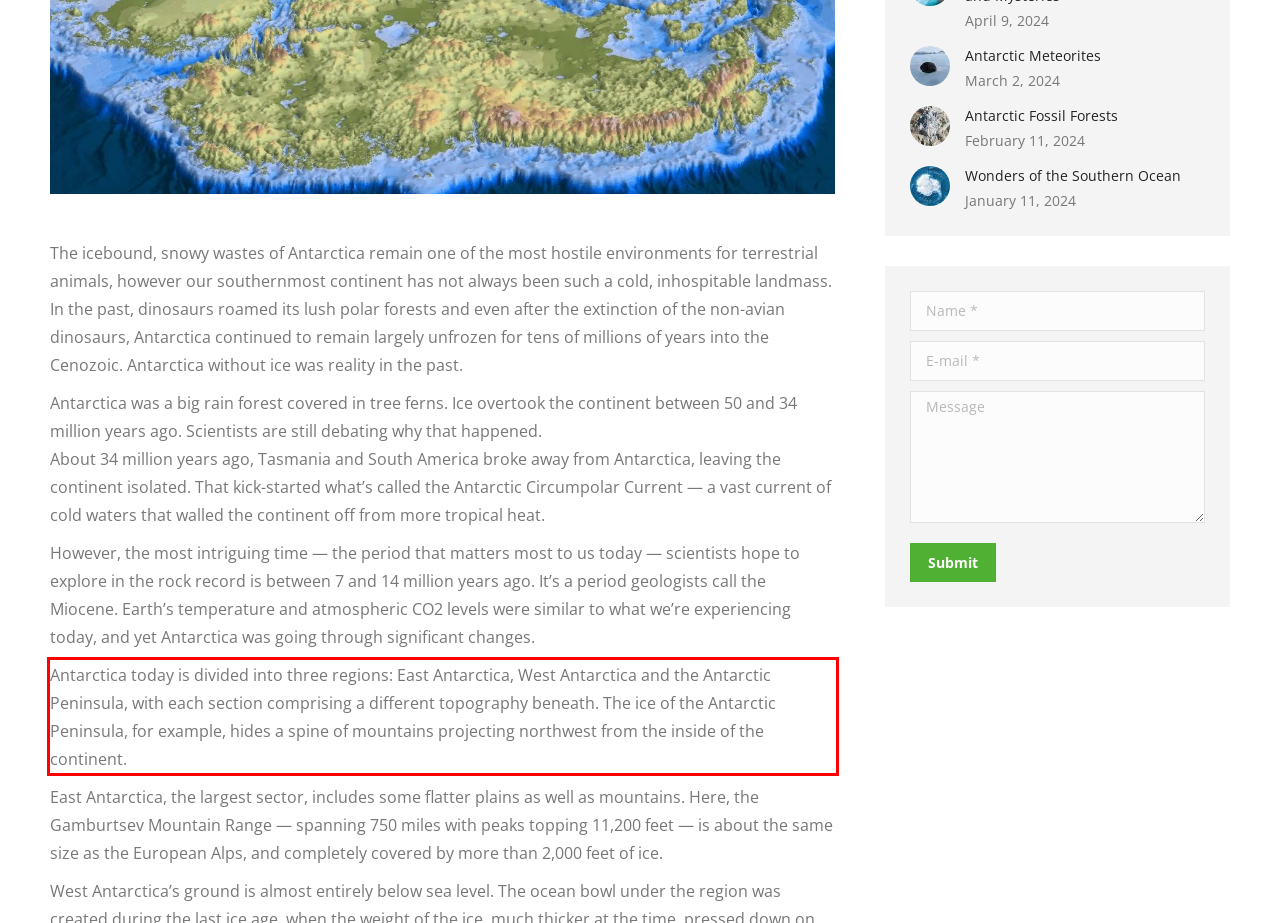From the screenshot of the webpage, locate the red bounding box and extract the text contained within that area.

Antarctica today is divided into three regions: East Antarctica, West Antarctica and the Antarctic Peninsula, with each section comprising a different topography beneath. The ice of the Antarctic Peninsula, for example, hides a spine of mountains projecting northwest from the inside of the continent.